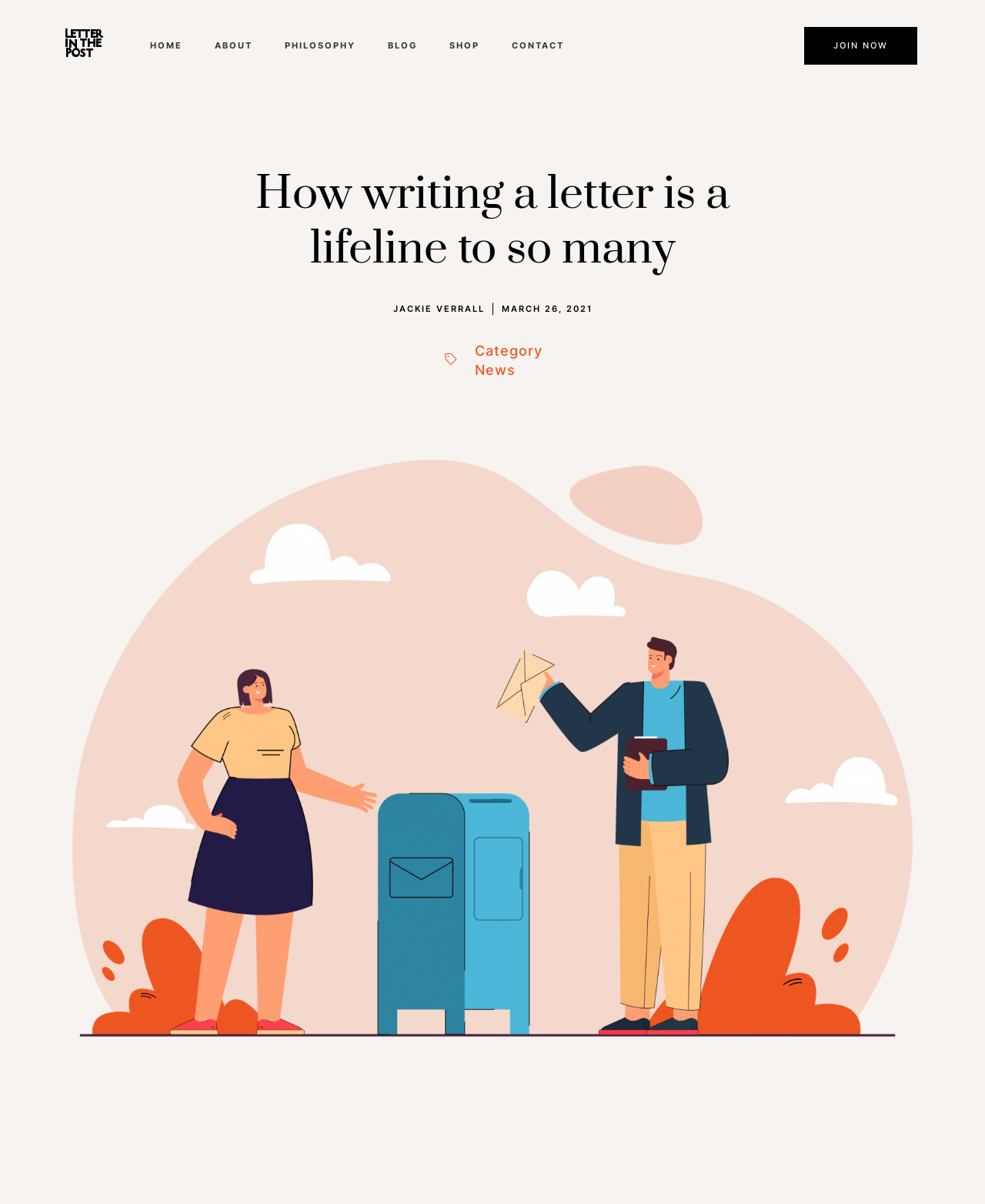Locate the UI element described by Join Now and provide its bounding box coordinates. Use the format (top-left x, top-left y, bottom-right x, bottom-right y) with all values as floating point numbers between 0 and 1.

[0.817, 0.022, 0.932, 0.054]